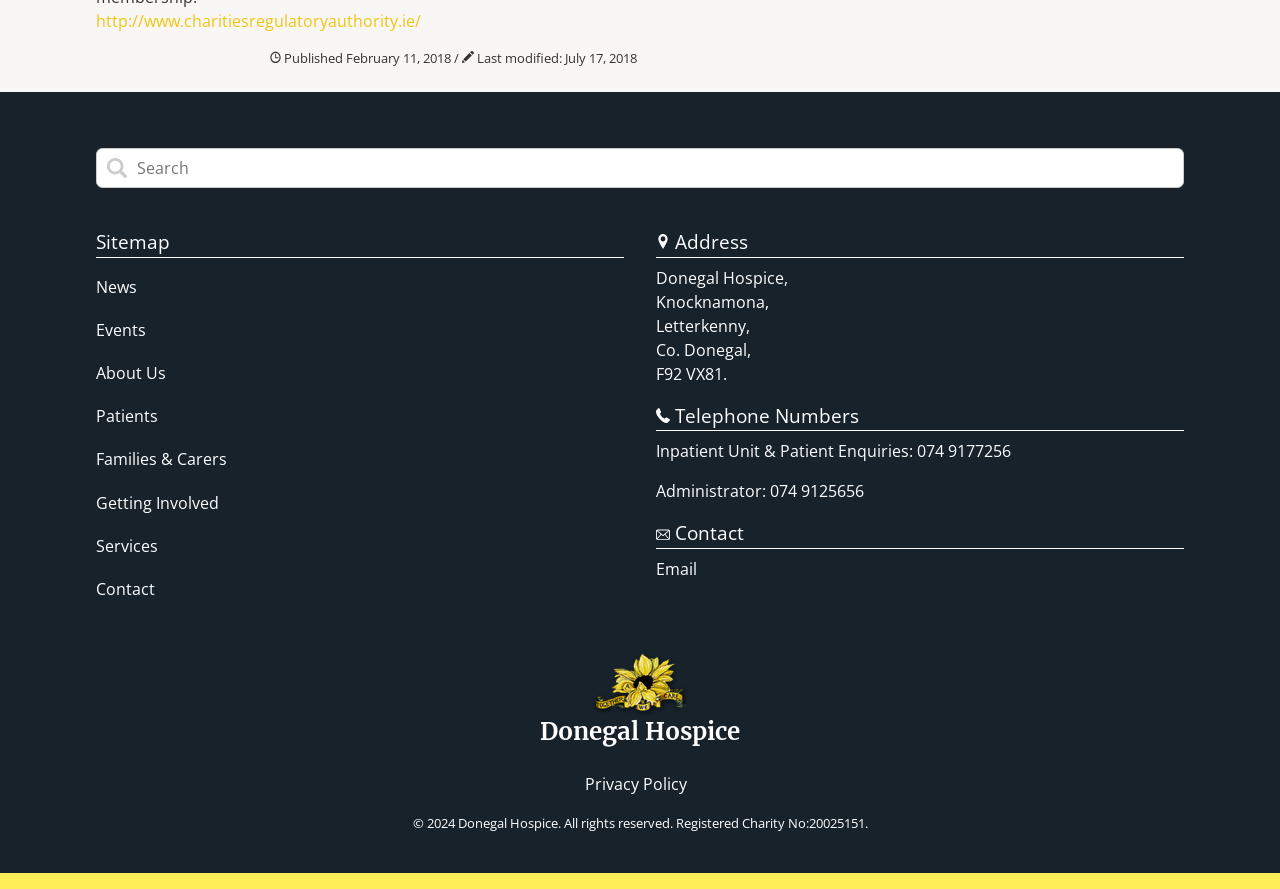Locate the bounding box coordinates of the element I should click to achieve the following instruction: "Go to News page".

[0.075, 0.31, 0.107, 0.335]